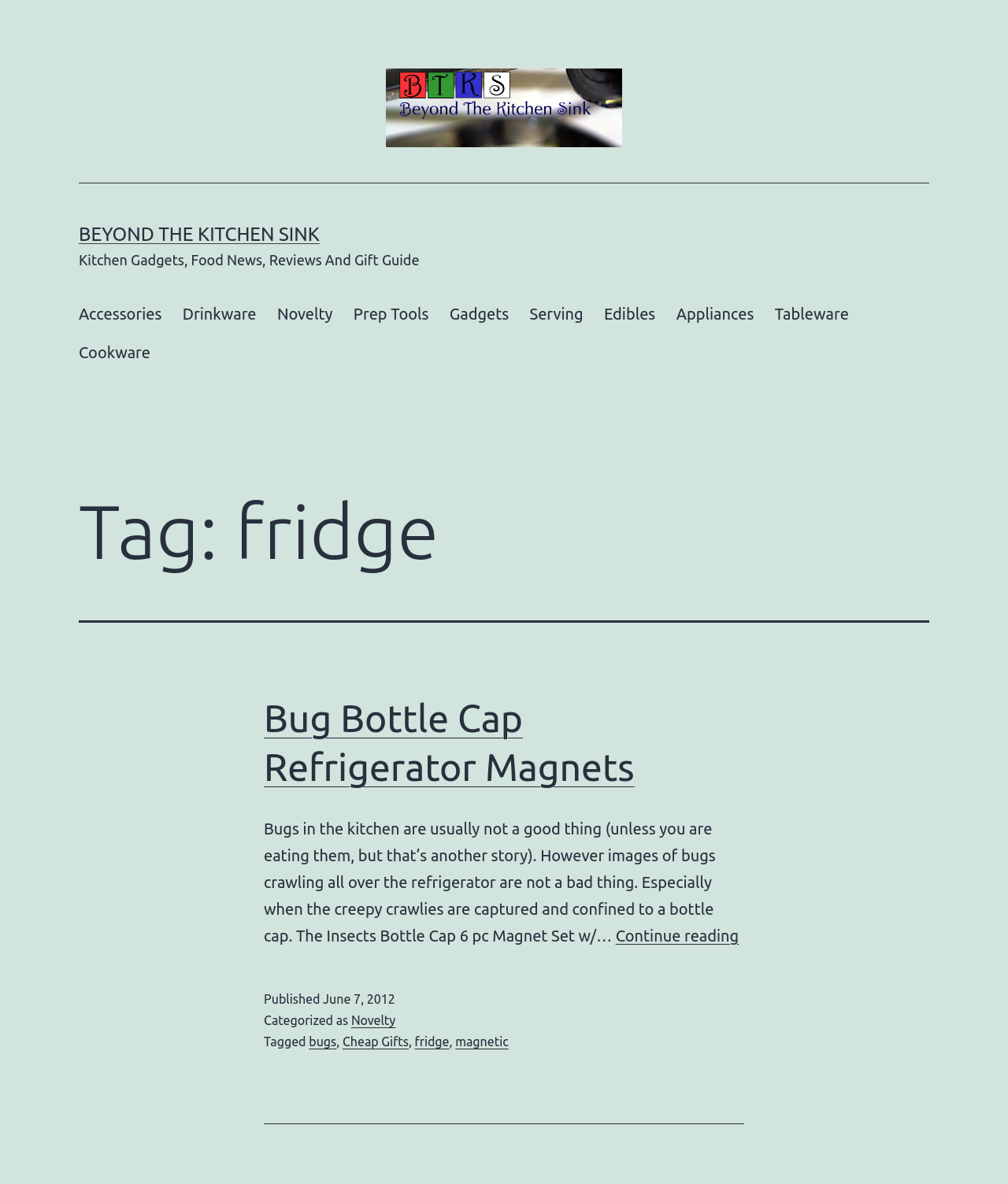Show the bounding box coordinates for the HTML element as described: "Tableware".

[0.758, 0.248, 0.852, 0.281]